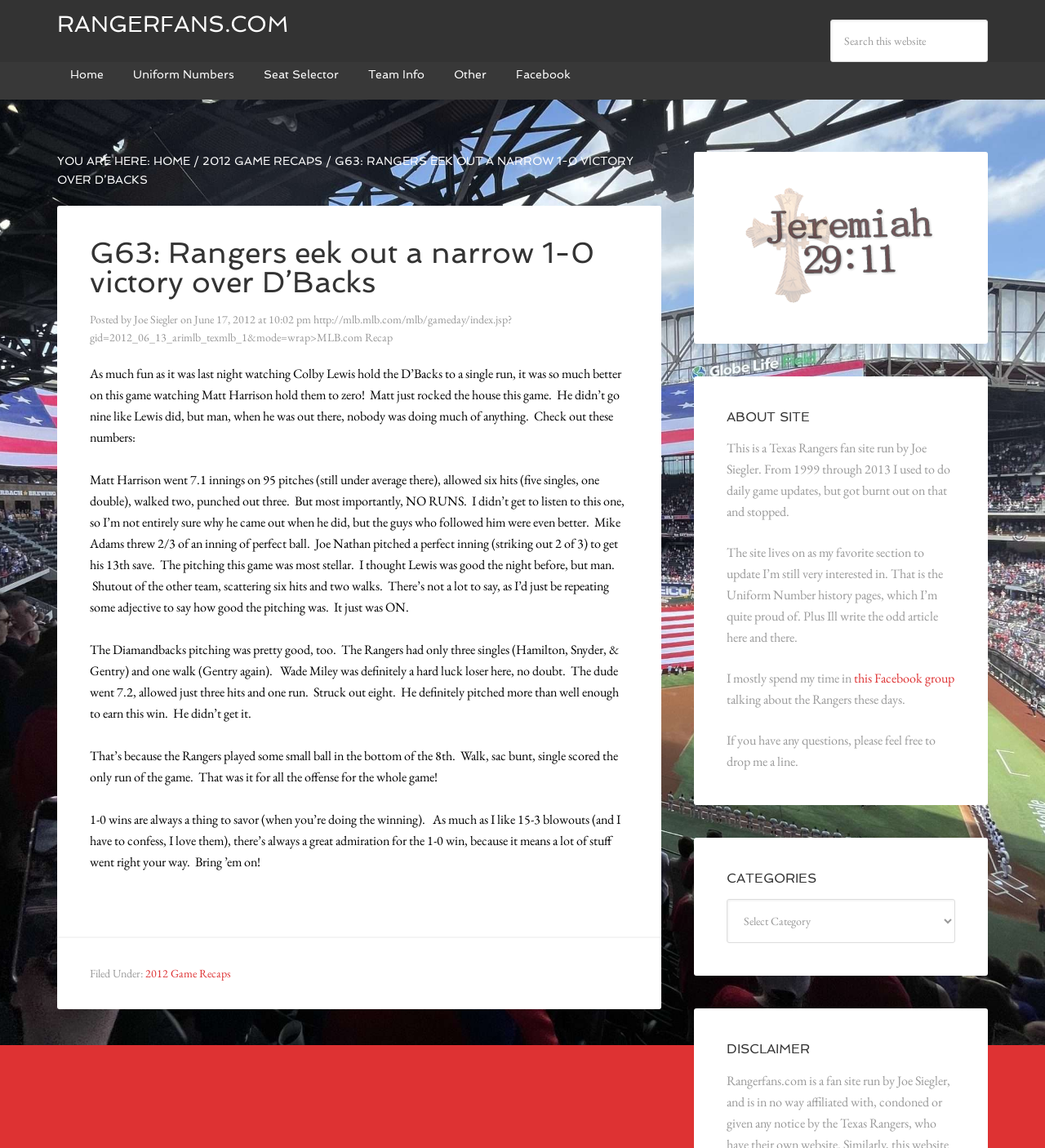Find the UI element described as: "Team Info" and predict its bounding box coordinates. Ensure the coordinates are four float numbers between 0 and 1, [left, top, right, bottom].

[0.34, 0.043, 0.419, 0.087]